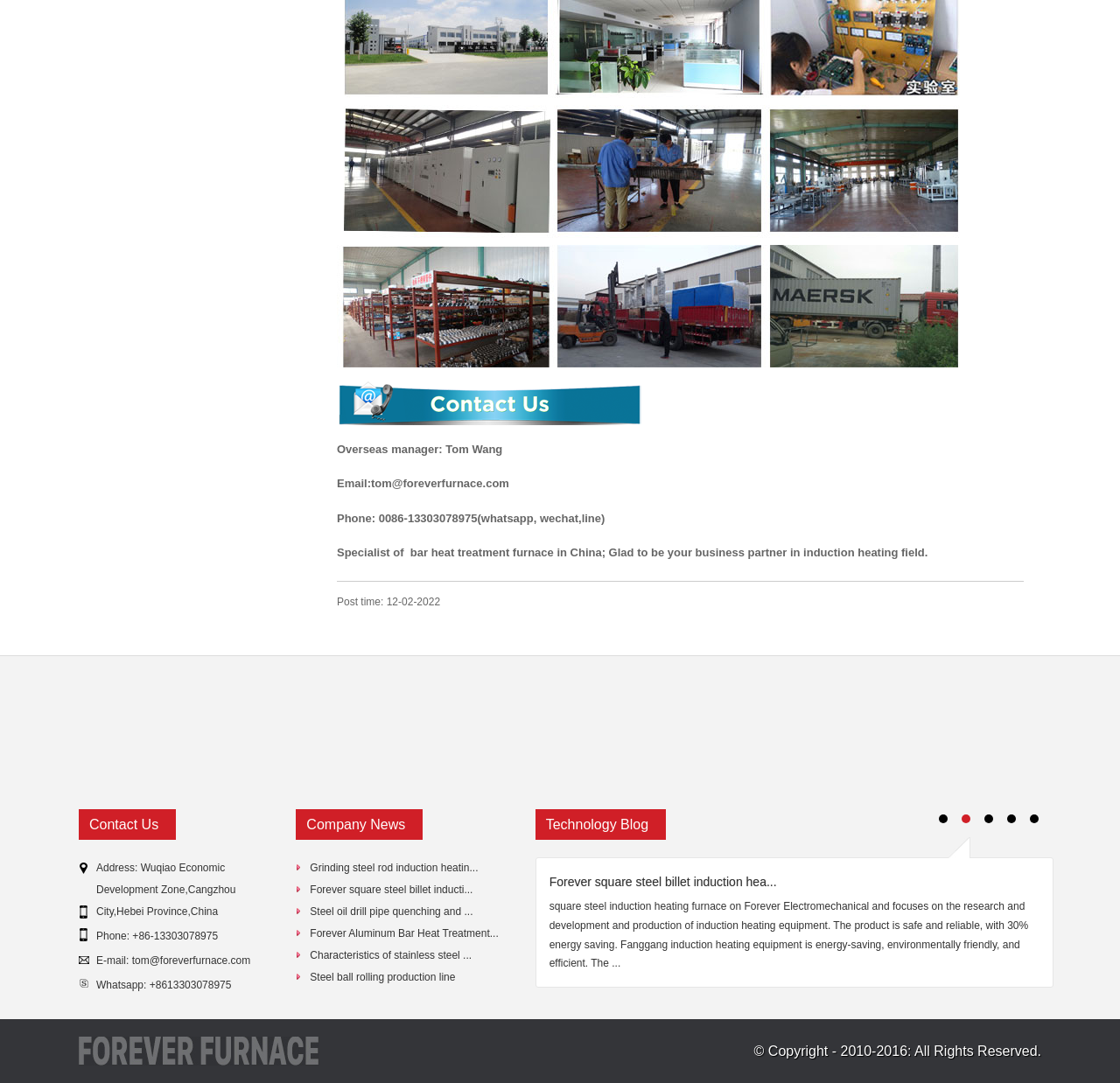What is the address of the company?
Provide a comprehensive and detailed answer to the question.

I found the address of the company by looking at the 'Contact Us' section, where it is listed as 'Address: Wuqiao Economic Development Zone, Cangzhou City, Hebei Province, China'.